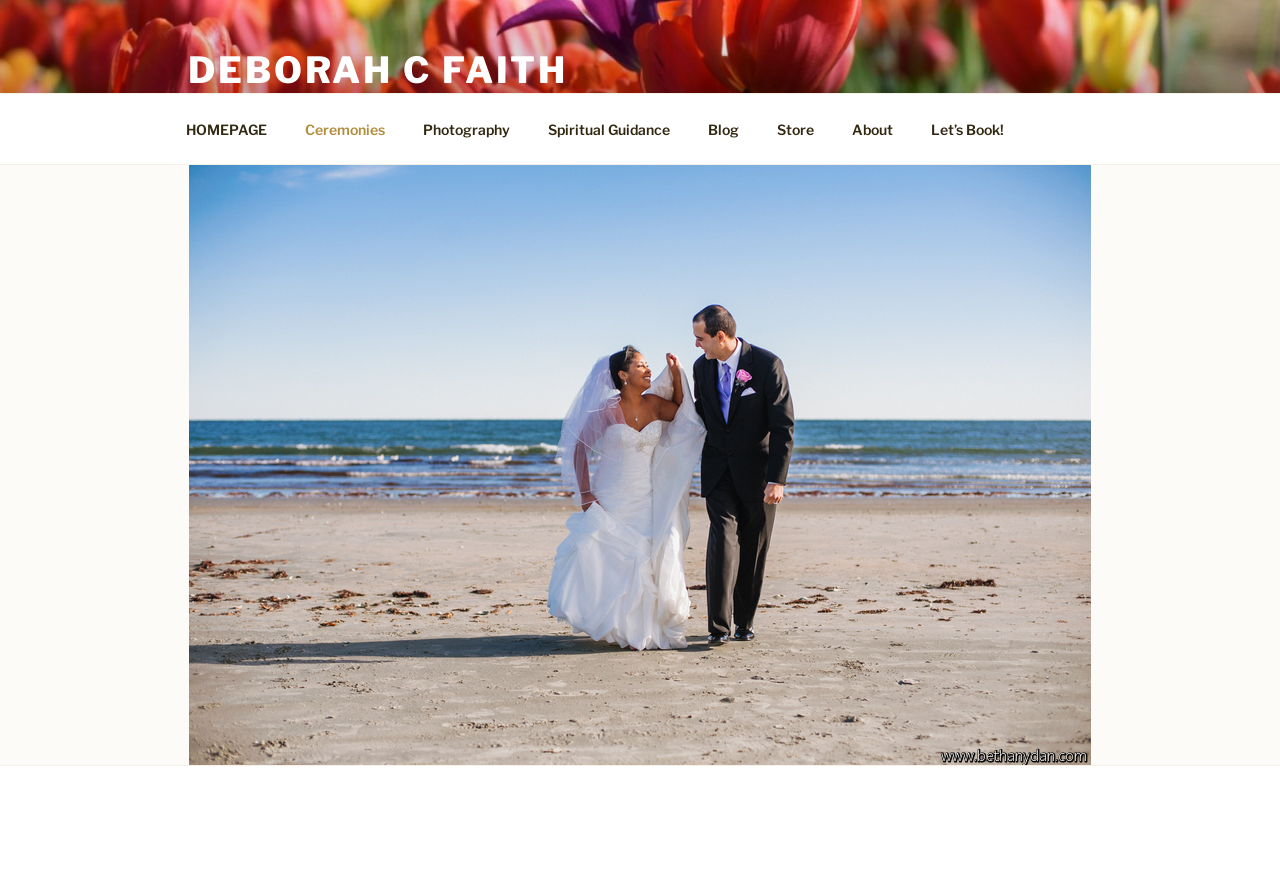Provide a brief response to the question below using a single word or phrase: 
What is the last menu item in the top menu?

Let’s Book!